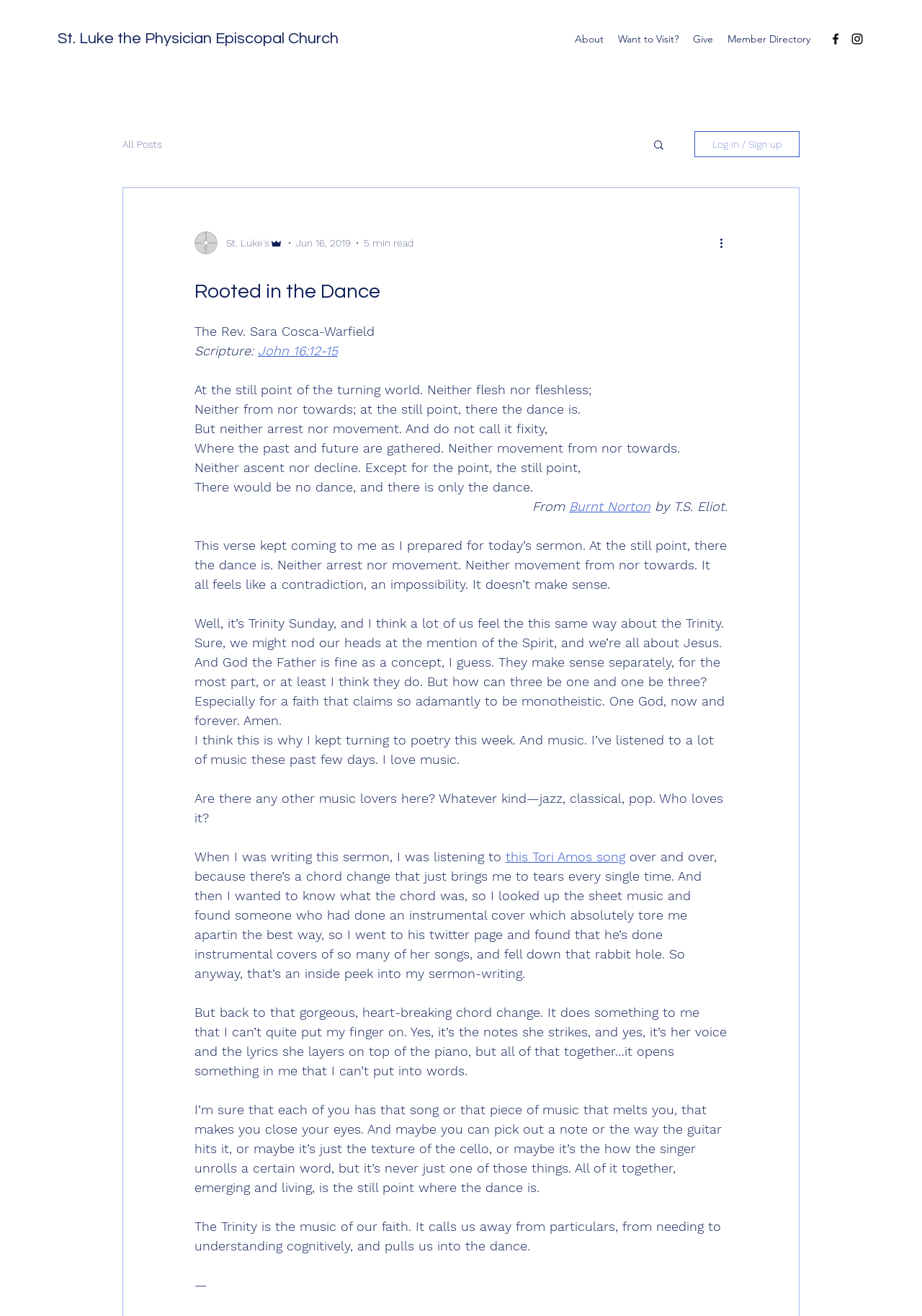What is the theme of the sermon?
We need a detailed and meticulous answer to the question.

The theme of the sermon is the Trinity, which is explored through the writer's reflections on the nature of God and the relationship between the Father, Son, and Holy Spirit, using the metaphor of music and dance to describe the Trinity.